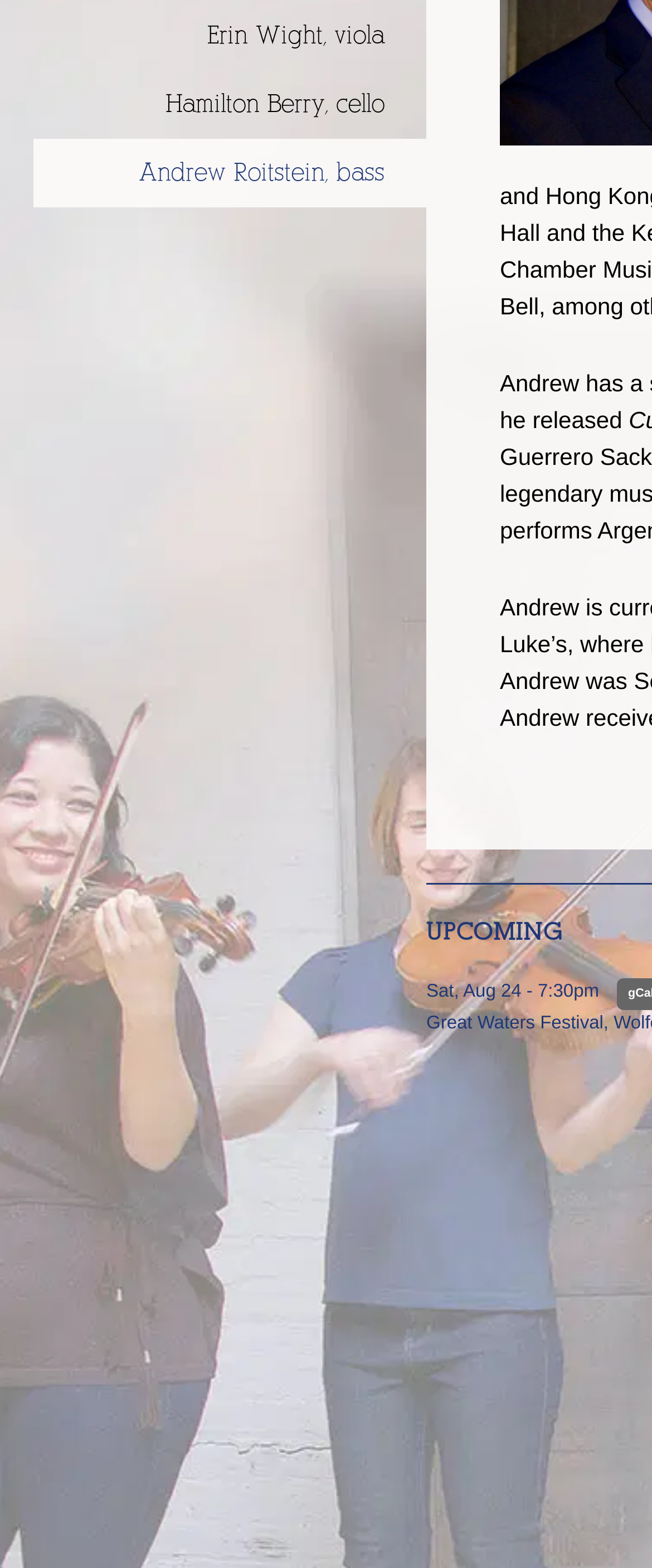Given the description of a UI element: "Hamilton Berry, cello", identify the bounding box coordinates of the matching element in the webpage screenshot.

[0.254, 0.058, 0.59, 0.075]